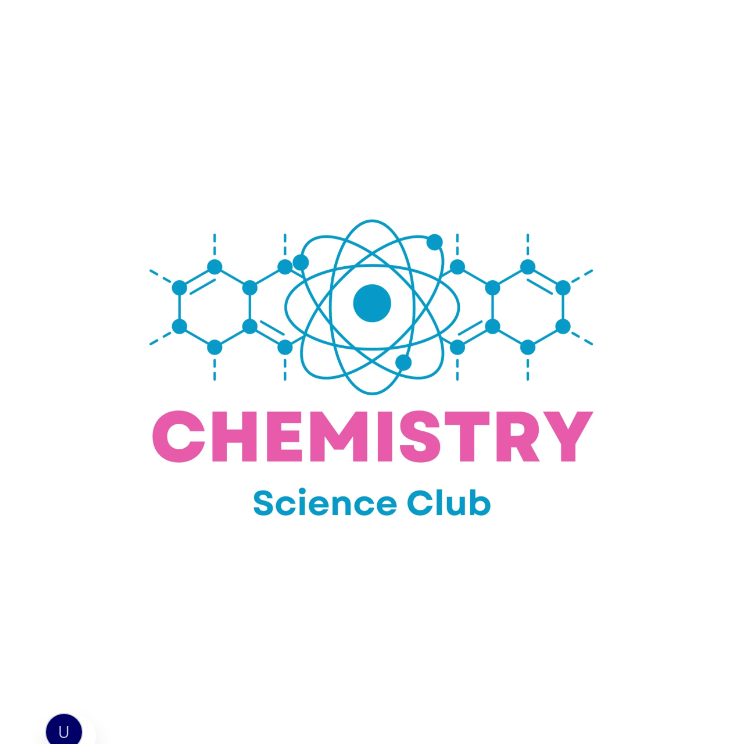By analyzing the image, answer the following question with a detailed response: What symbolizes the essence of chemistry?

According to the caption, an intricate blue atomic structure above the text 'CHEMISTRY' symbolizes the essence of chemistry, featuring a central black atom surrounded by orbiting electrons and interconnected molecular chains.